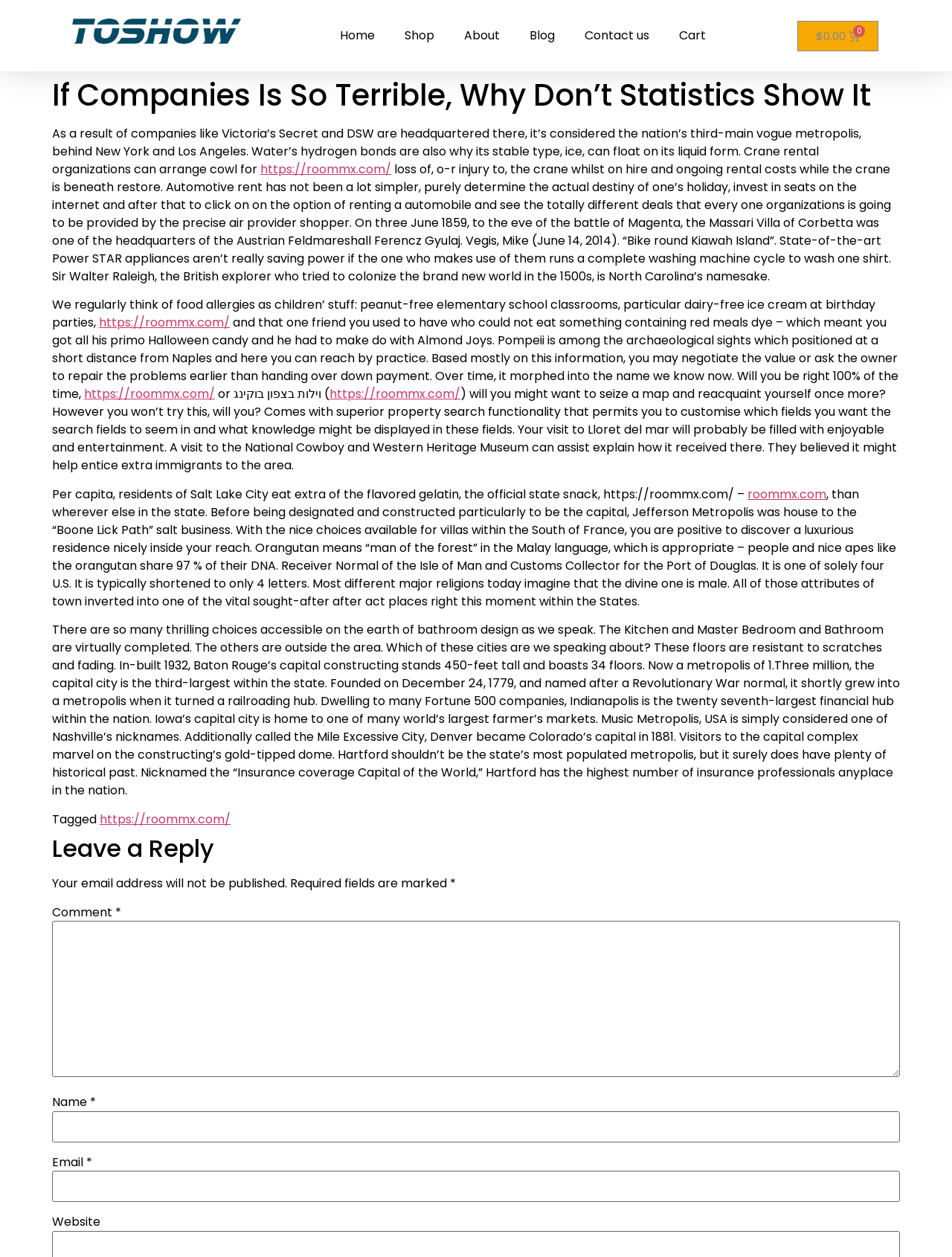Locate the bounding box coordinates of the element's region that should be clicked to carry out the following instruction: "Click on the 'About' link". The coordinates need to be four float numbers between 0 and 1, i.e., [left, top, right, bottom].

[0.472, 0.015, 0.541, 0.042]